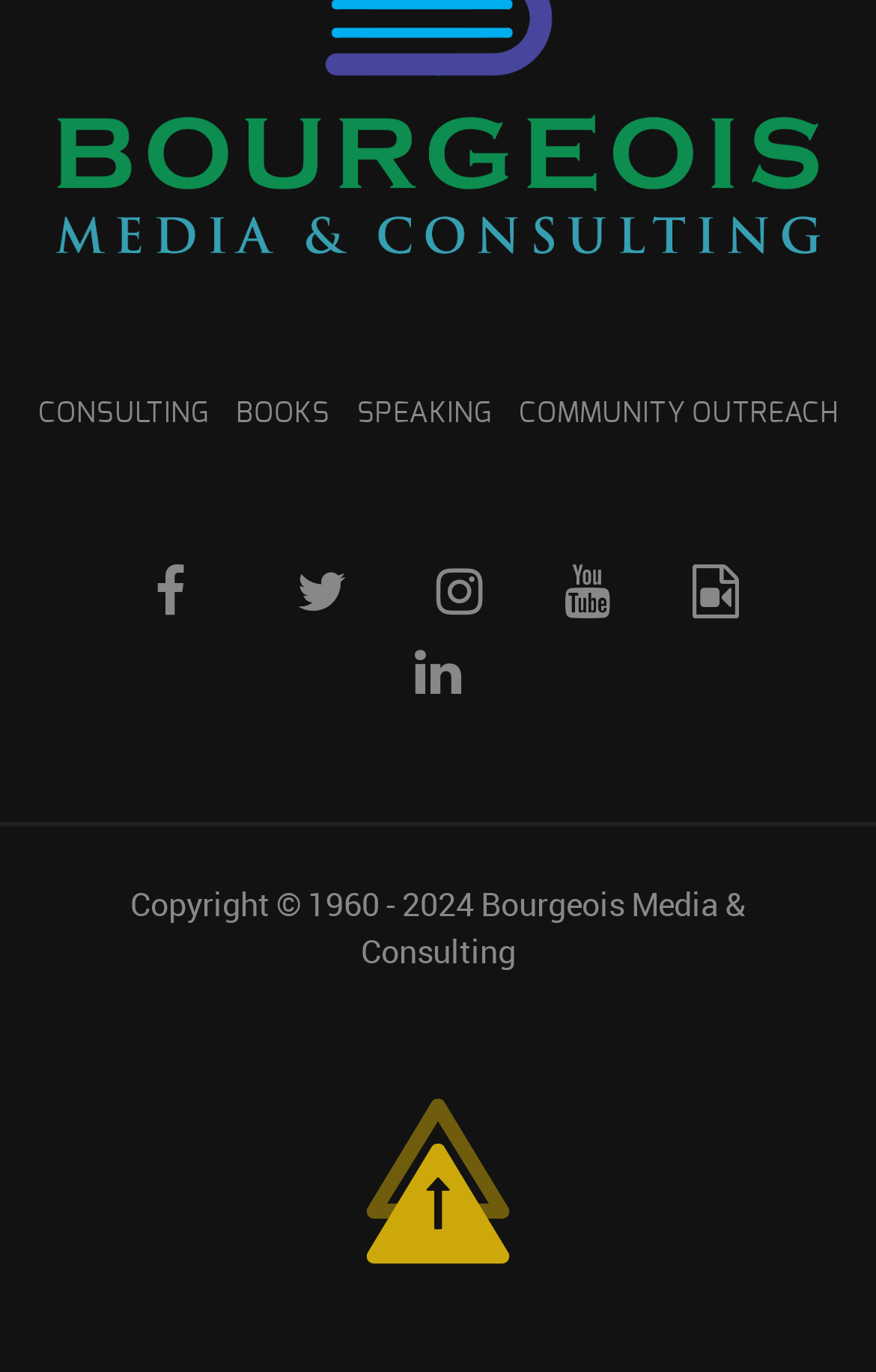What is the last link at the bottom of the webpage?
Based on the image, give a one-word or short phrase answer.

b a